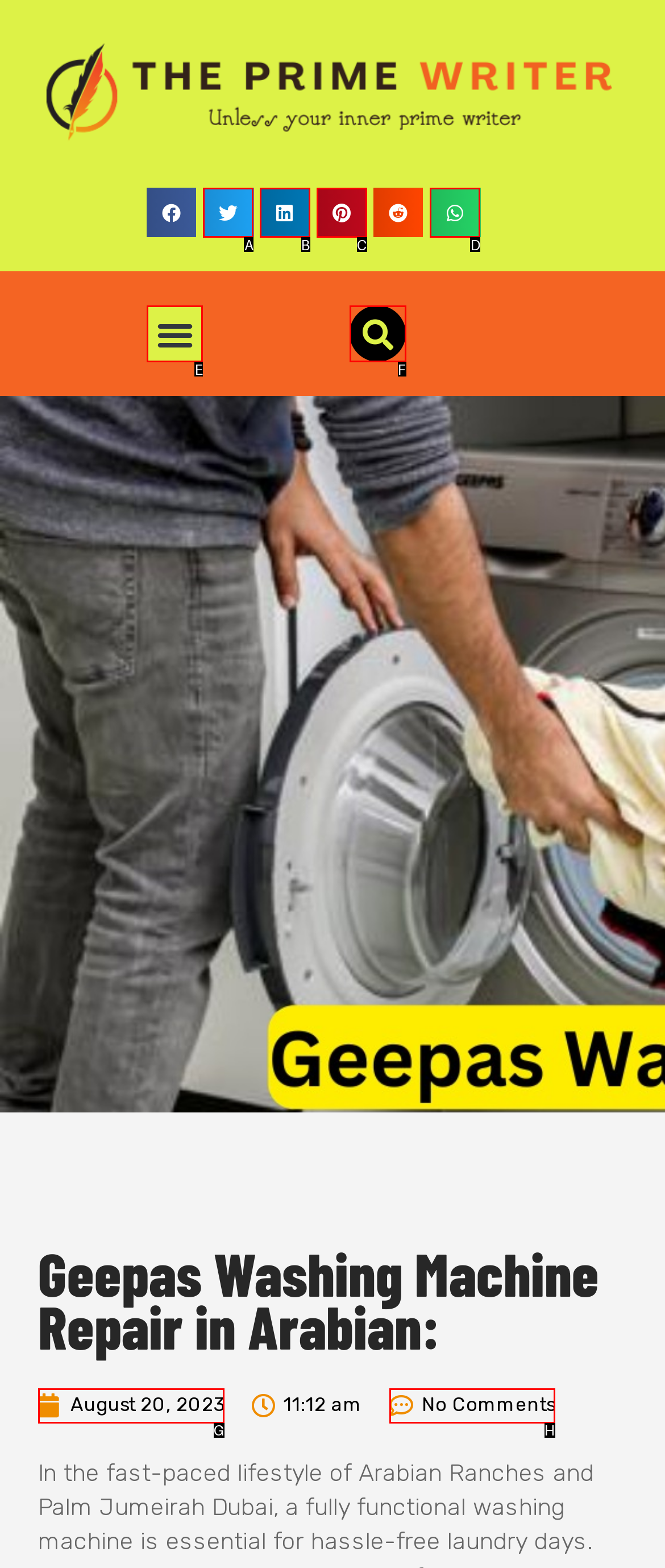Based on the task: Toggle menu, which UI element should be clicked? Answer with the letter that corresponds to the correct option from the choices given.

E